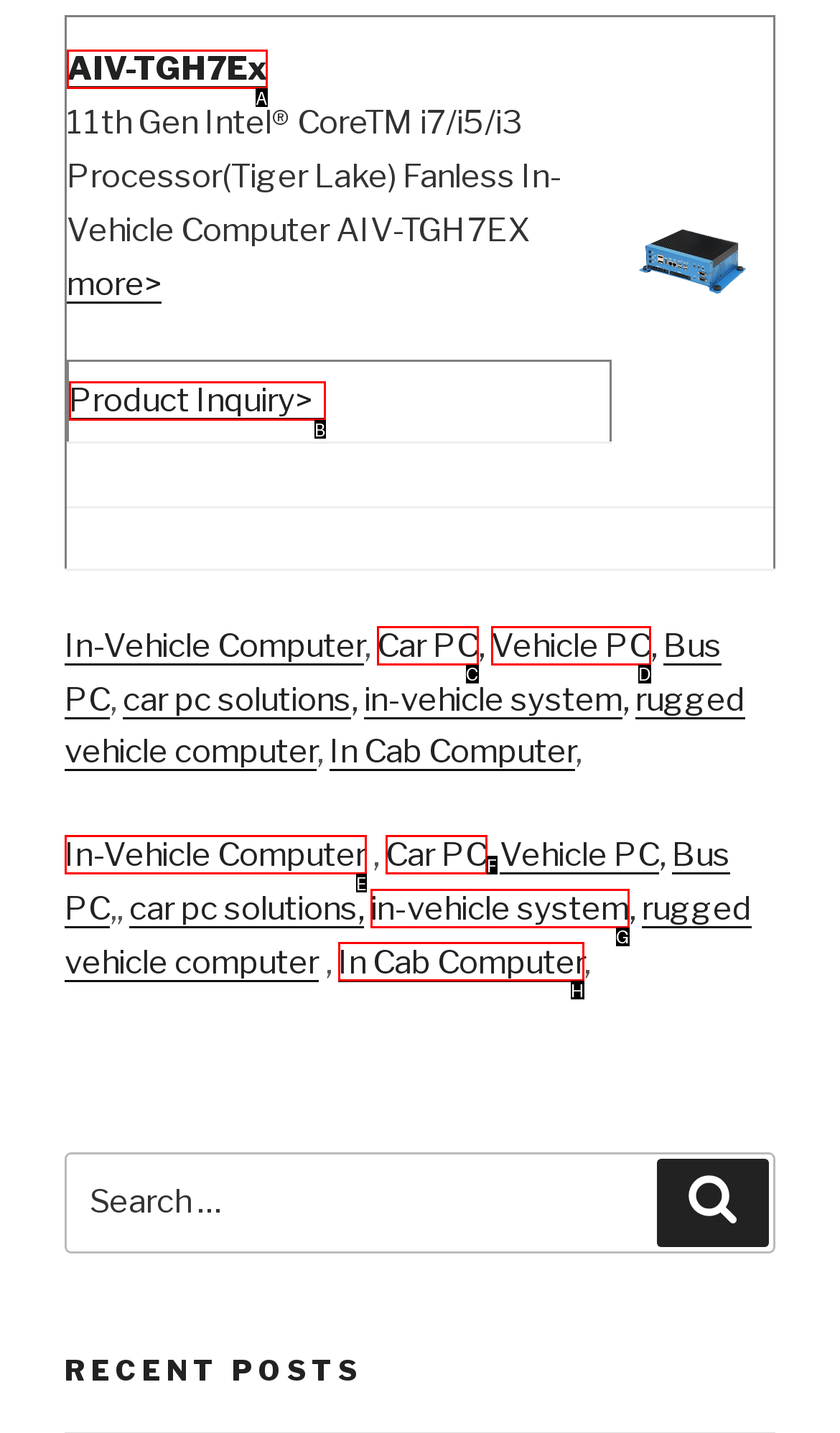Determine which option matches the element description: in-vehicle system
Answer using the letter of the correct option.

G